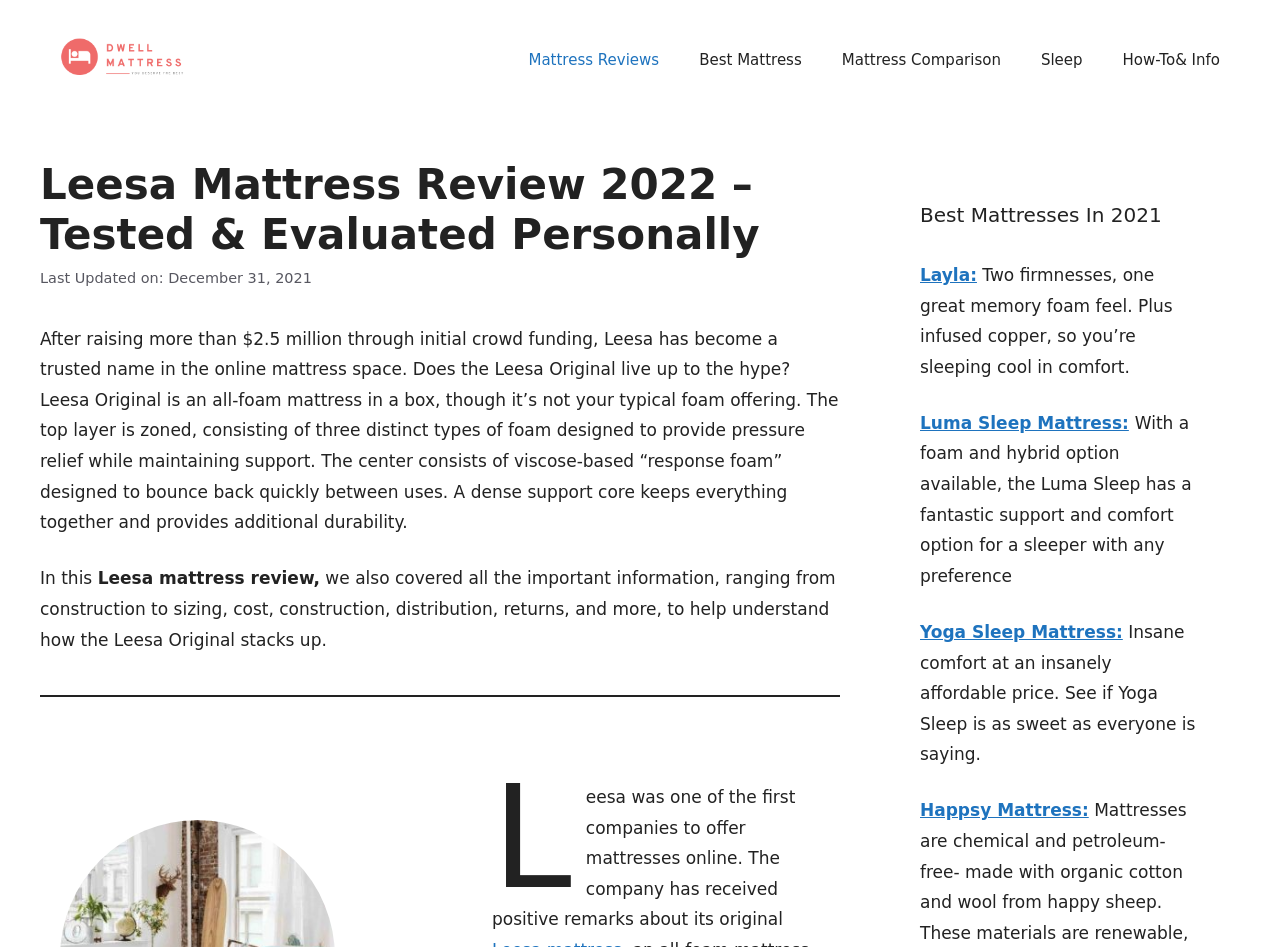How much money did Leesa raise through initial crowd funding?
Based on the image, answer the question with as much detail as possible.

The amount of money Leesa raised through initial crowd funding can be found in the text 'After raising more than $2.5 million through initial crowd funding, Leesa has become a trusted name in the online mattress space.'.